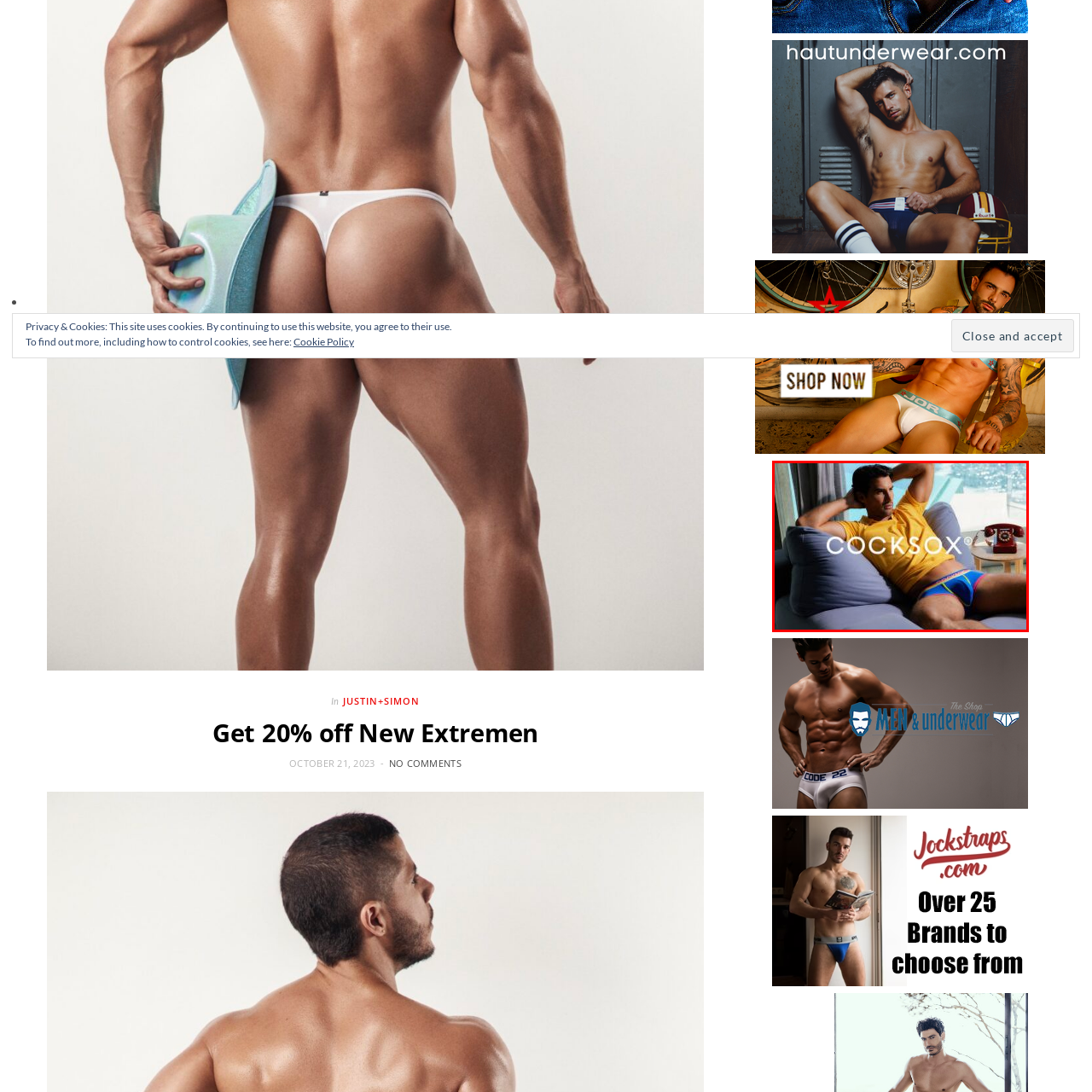Describe in detail the visual elements within the red-lined box.

The image features a confident male model lounging comfortably on a stylish couch, dressed in a vibrant yellow t-shirt and colorful Cocksox underwear. The composition exudes a relaxed yet trendy vibe, emphasizing modern loungewear aesthetics. In the background, a vintage red telephone adds an interesting touch, contrasting with the bright, airy setting that includes large windows allowing natural light to flood the room. The visual highlights the appeal of Cocksox, showcasing both comfort and style in men's underwear. This image promotes a sense of leisure and contemporary fashion, making it suitable for marketing the brand effectively.